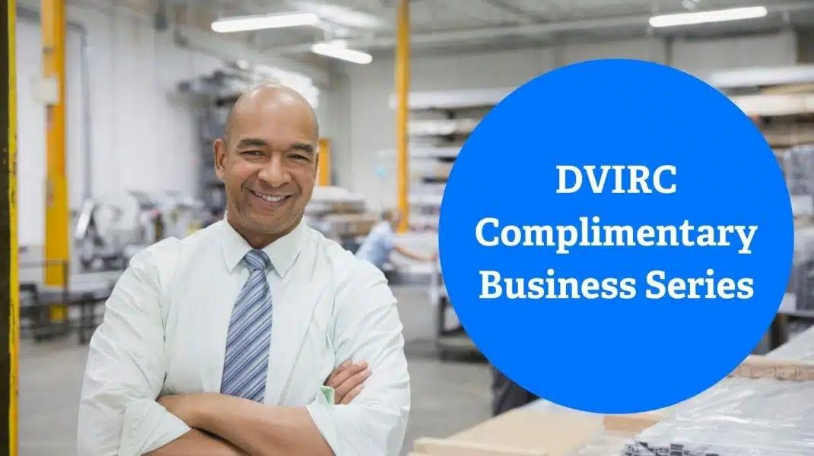What is in the background of the image?
Refer to the image and give a detailed response to the question.

The image features a well-lit industrial environment in the background, characterized by shelves filled with materials, which implies a setting related to manufacturing or production.